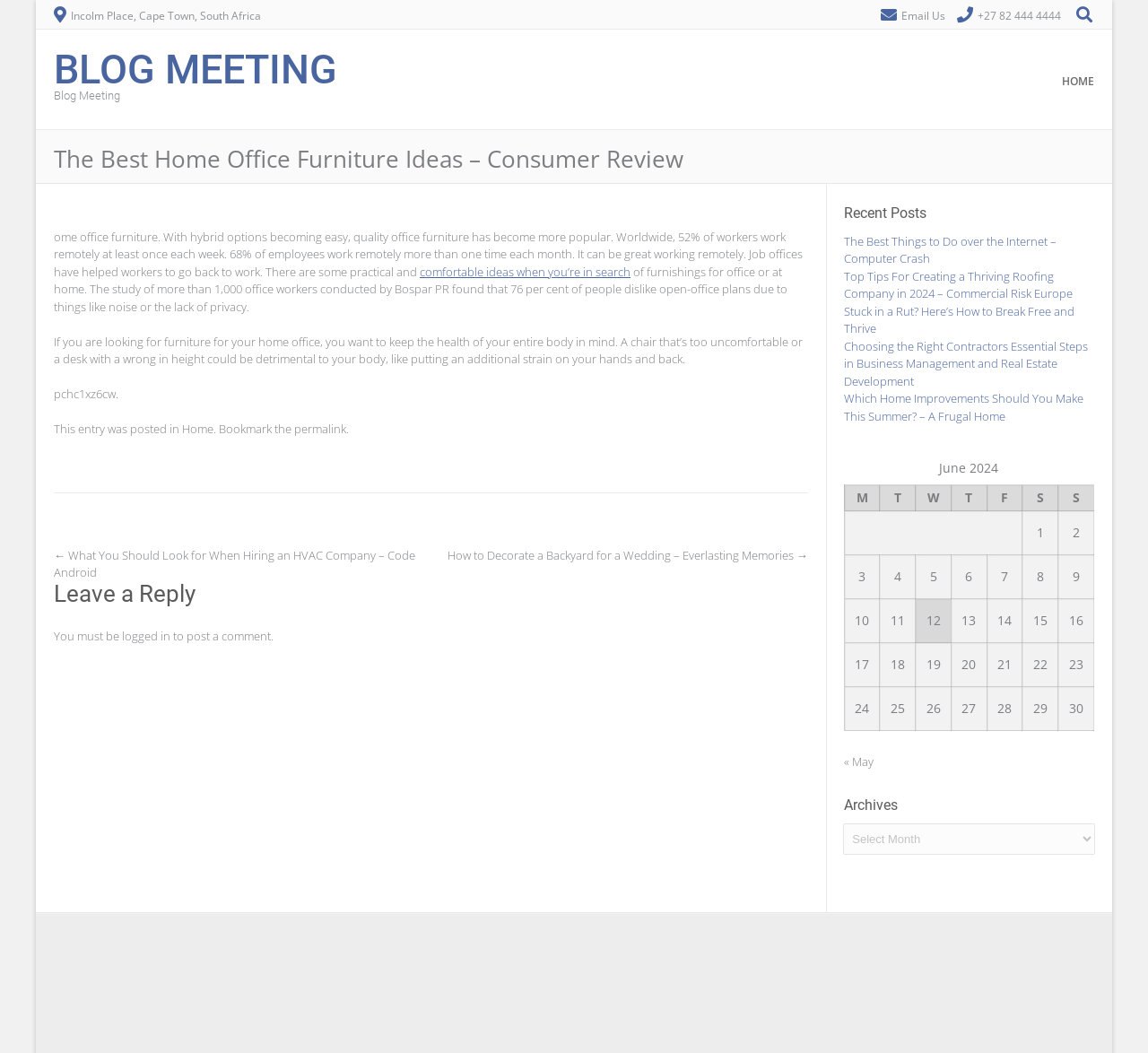Please provide the bounding box coordinates for the UI element as described: "name="s" placeholder="Search…" title="Search for:"". The coordinates must be four floats between 0 and 1, represented as [left, top, right, bottom].

[0.659, 0.08, 0.911, 0.111]